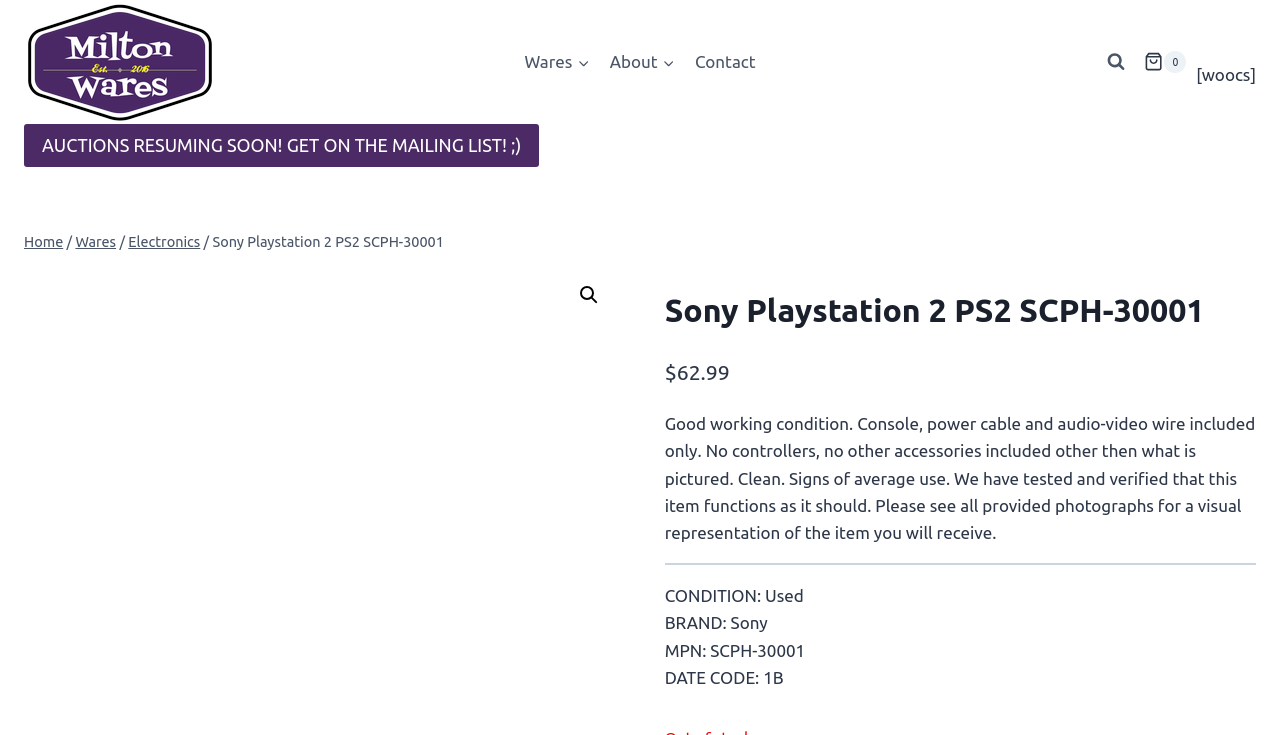What is the price of the Sony Playstation 2?
Give a thorough and detailed response to the question.

The price of the Sony Playstation 2 is mentioned in the product description section, where it says '$' followed by '62.99'. This indicates that the price of the item is sixty-two dollars and ninety-nine cents.